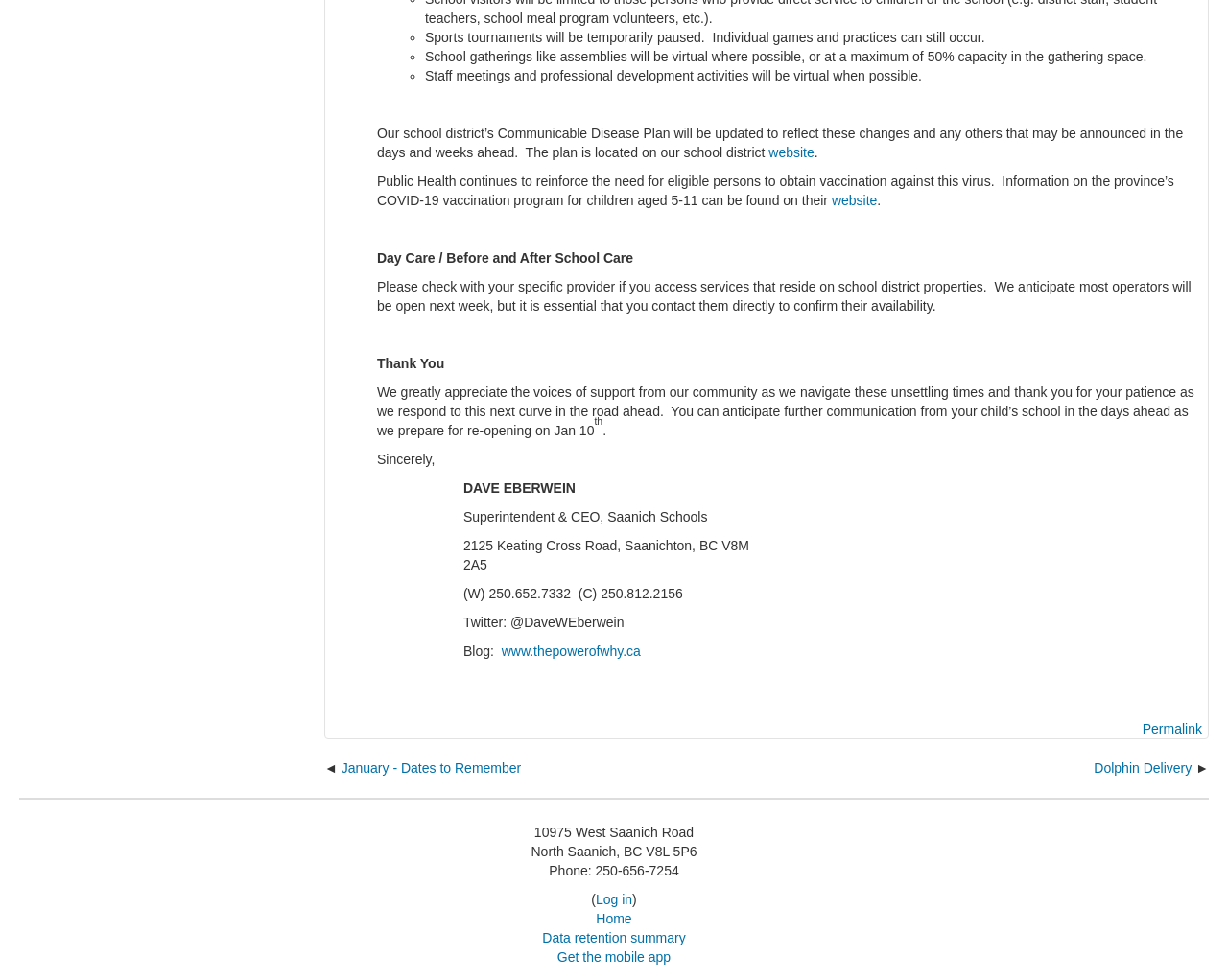What is the phone number of the school district?
Based on the image, give a one-word or short phrase answer.

250-656-7254